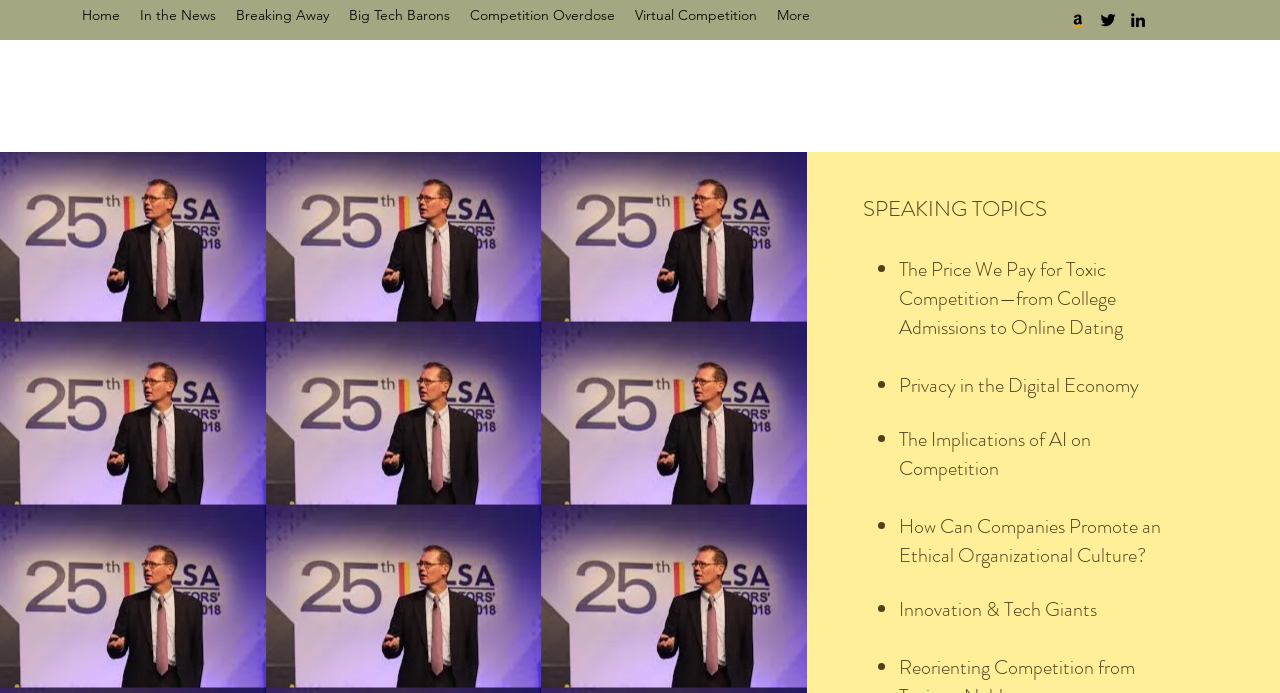Respond to the following query with just one word or a short phrase: 
What is the last speaking topic listed?

Innovation & Tech Giants